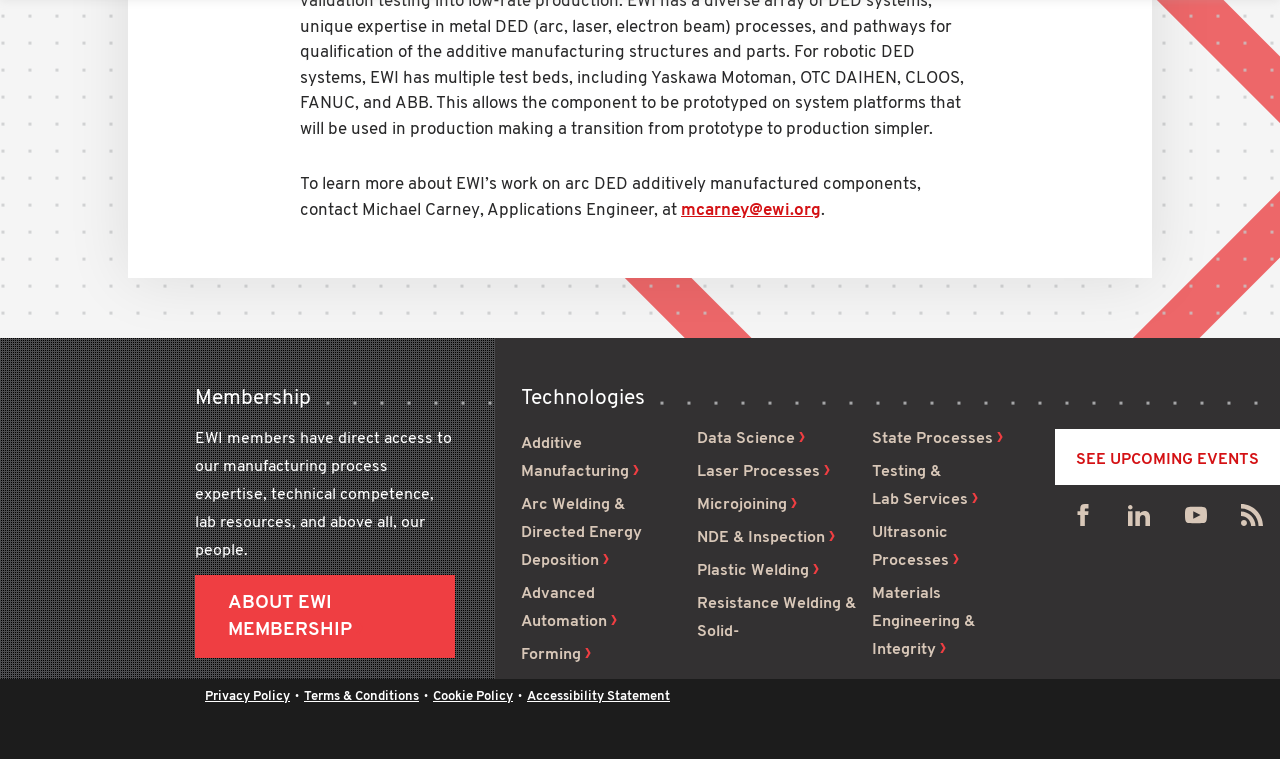How many social media links are present on this webpage?
Look at the image and respond with a one-word or short-phrase answer.

4